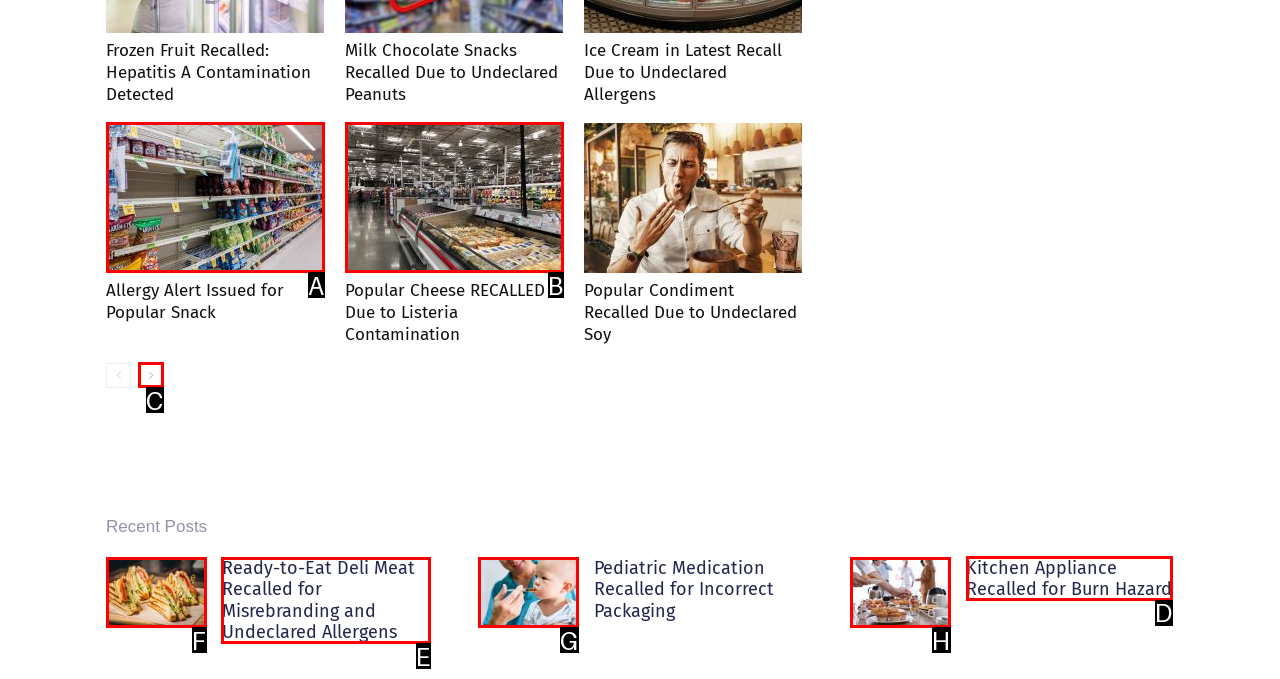Identify the correct HTML element to click to accomplish this task: Read the 'Ready-to-Eat Deli Meat Recalled for Misrebranding and Undeclared Allergens' post
Respond with the letter corresponding to the correct choice.

E